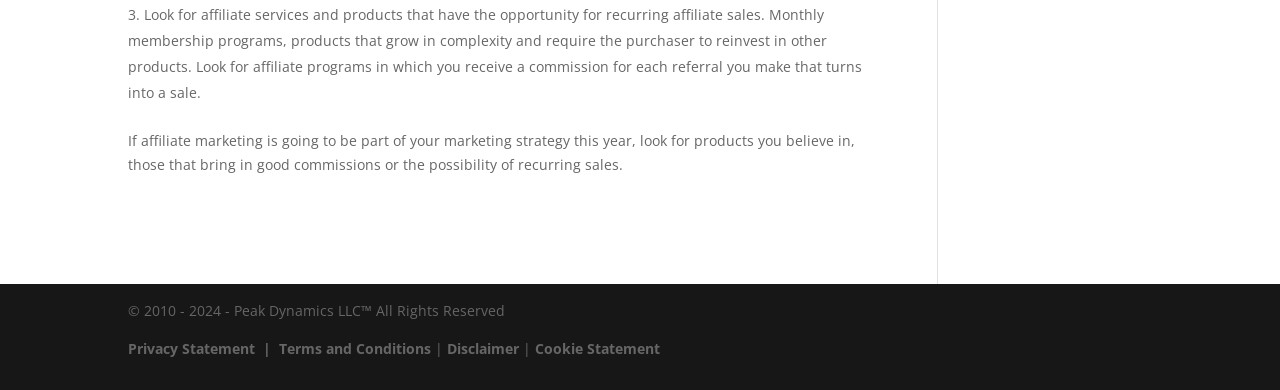What type of marketing strategy is discussed?
Give a detailed explanation using the information visible in the image.

The webpage discusses affiliate marketing as a marketing strategy, as evident from the text 'If affiliate marketing is going to be part of your marketing strategy this year...'.